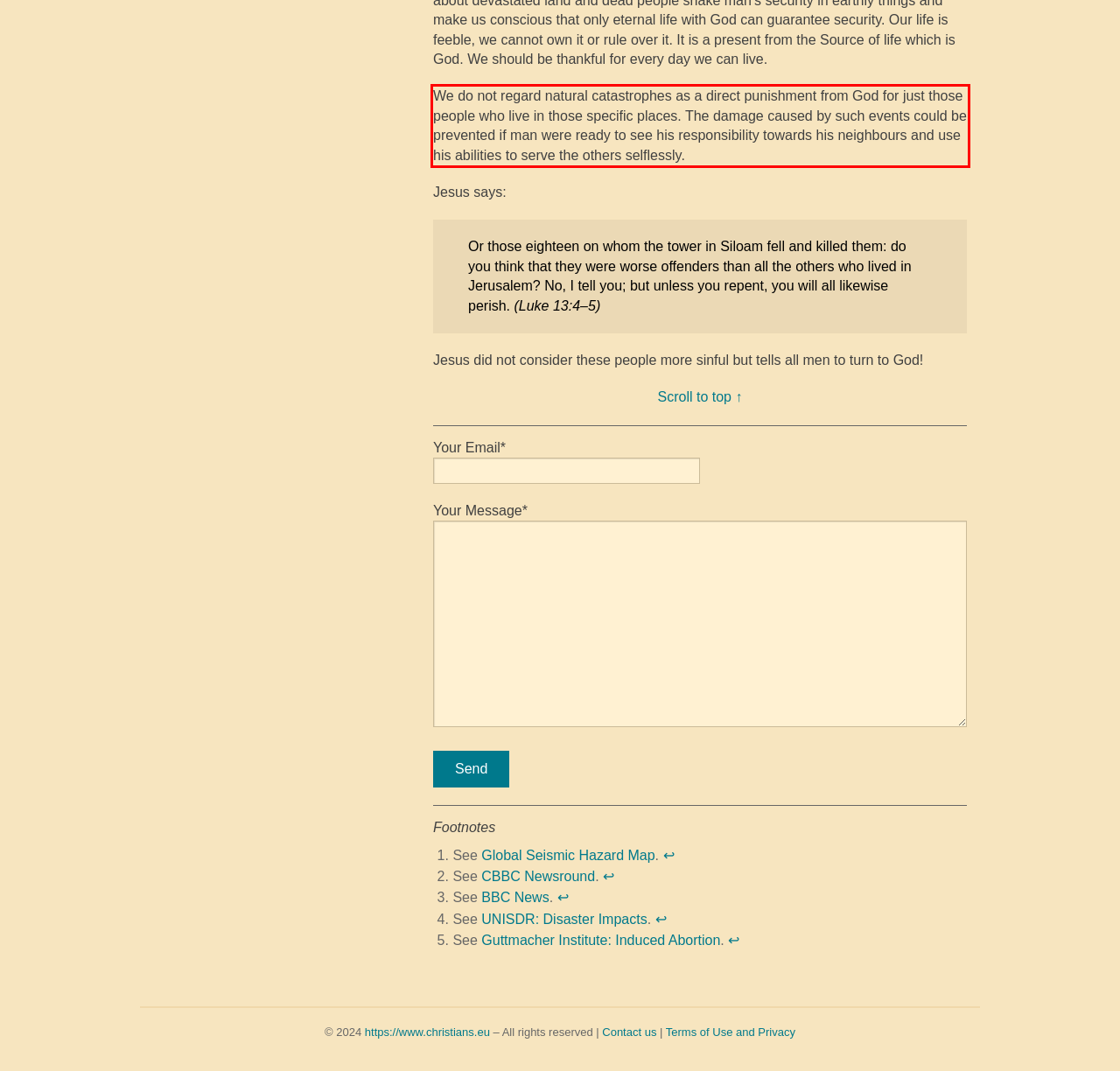Please examine the webpage screenshot and extract the text within the red bounding box using OCR.

We do not regard natural catastrophes as a direct punishment from God for just those people who live in those specific places. The damage caused by such events could be prevented if man were ready to see his responsibility towards his neighbours and use his abilities to serve the others selflessly.